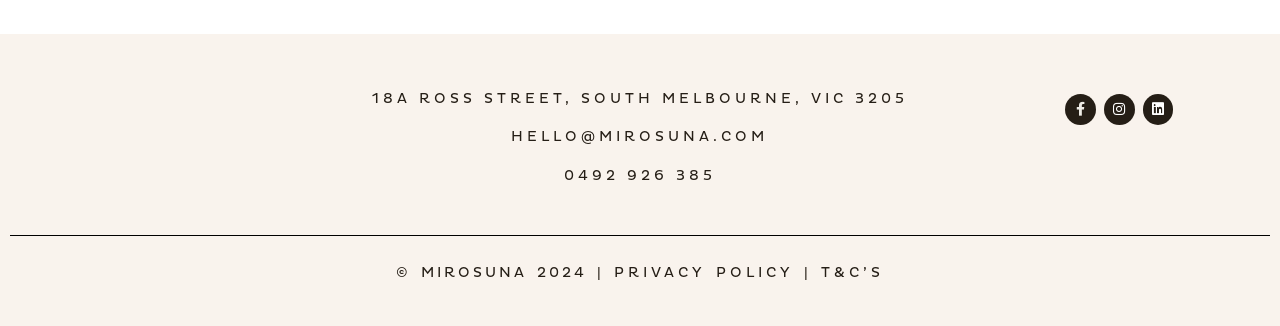Please identify the bounding box coordinates of the element's region that I should click in order to complete the following instruction: "visit 18A ROSS STREET, SOUTH MELBOURNE, VIC 3205". The bounding box coordinates consist of four float numbers between 0 and 1, i.e., [left, top, right, bottom].

[0.291, 0.275, 0.709, 0.328]